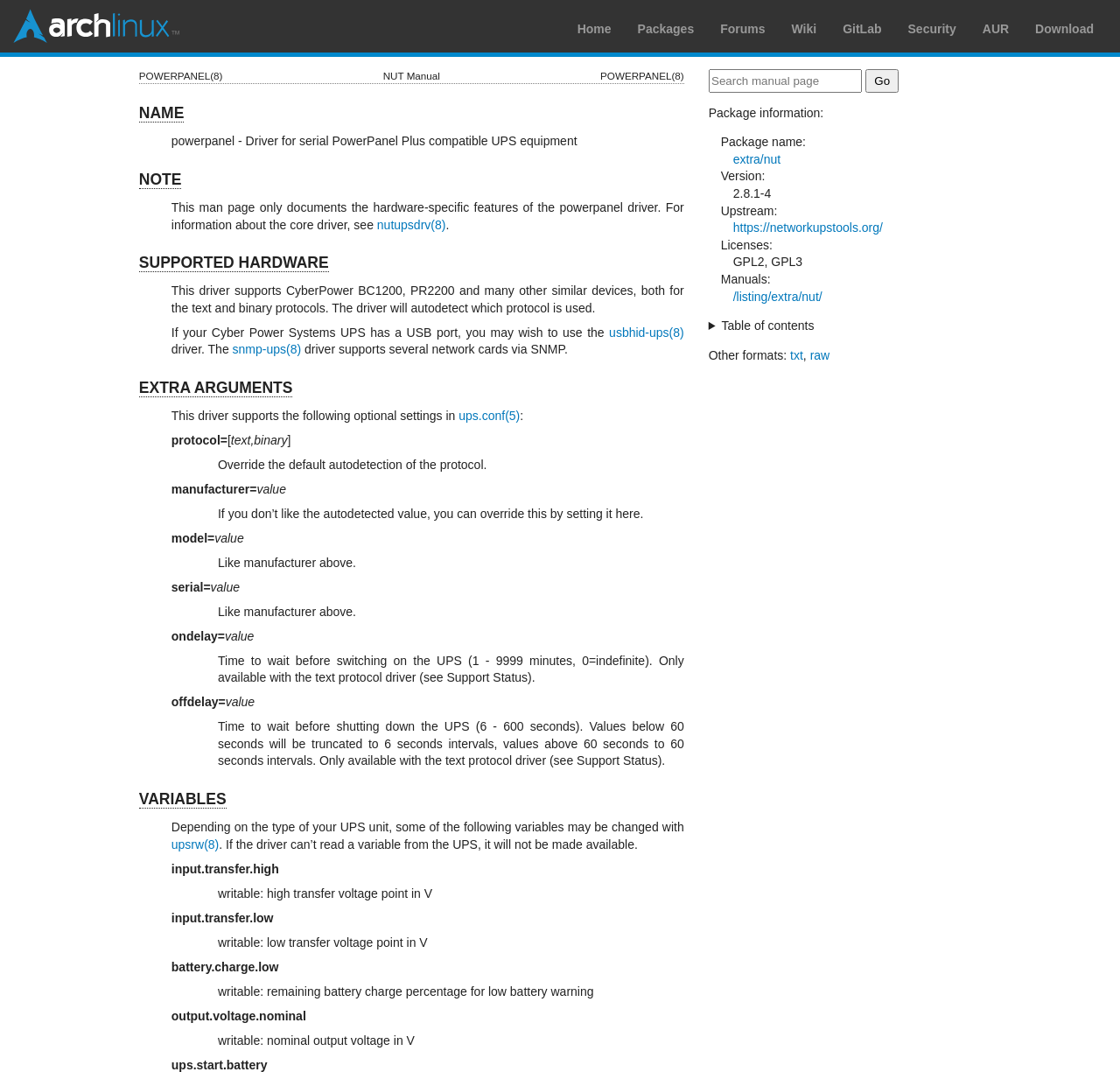Using the webpage screenshot, locate the HTML element that fits the following description and provide its bounding box: "ups.conf(5)".

[0.41, 0.381, 0.464, 0.394]